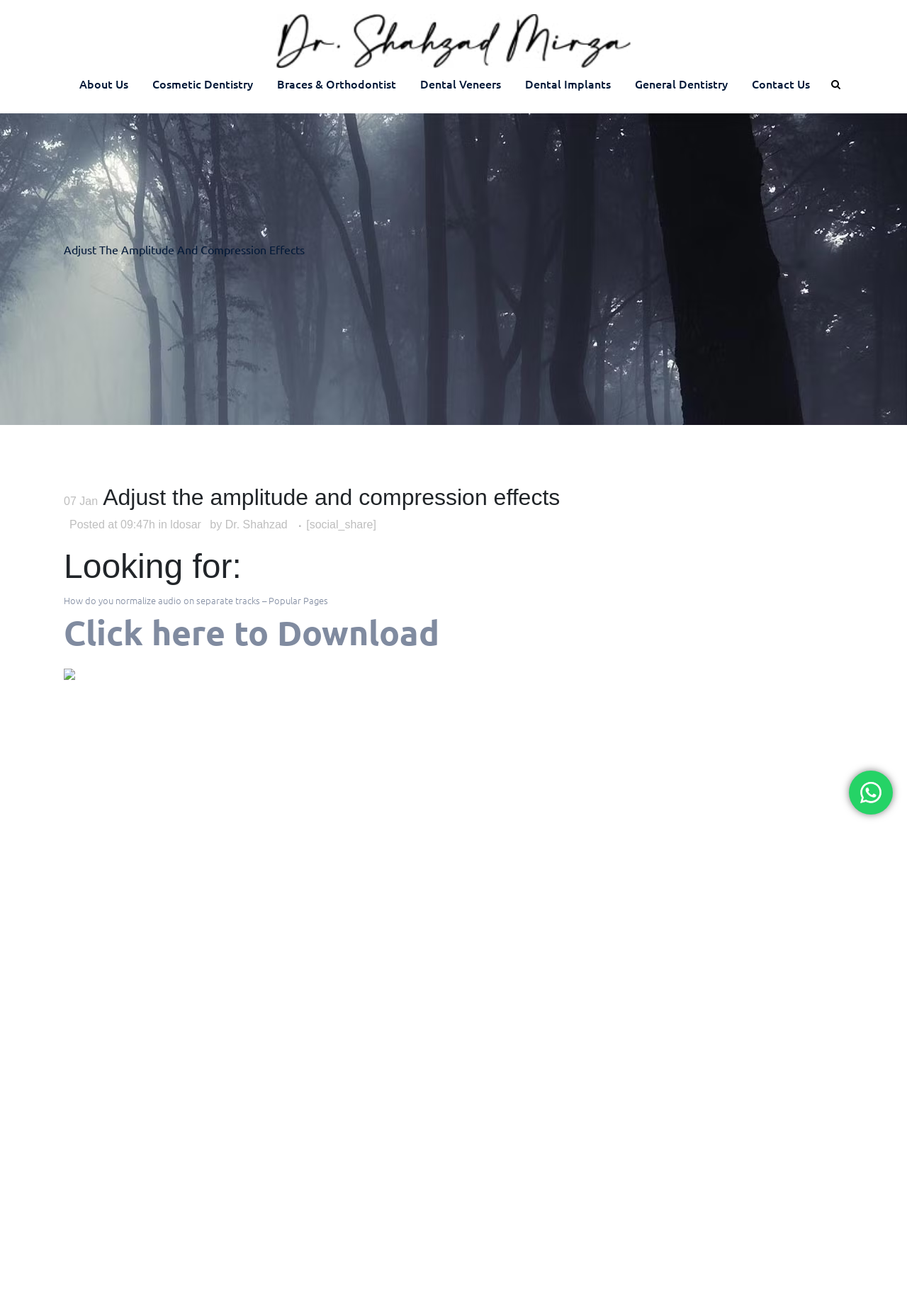Find the bounding box of the element with the following description: "Cosmetic Dentistry". The coordinates must be four float numbers between 0 and 1, formatted as [left, top, right, bottom].

[0.155, 0.045, 0.292, 0.083]